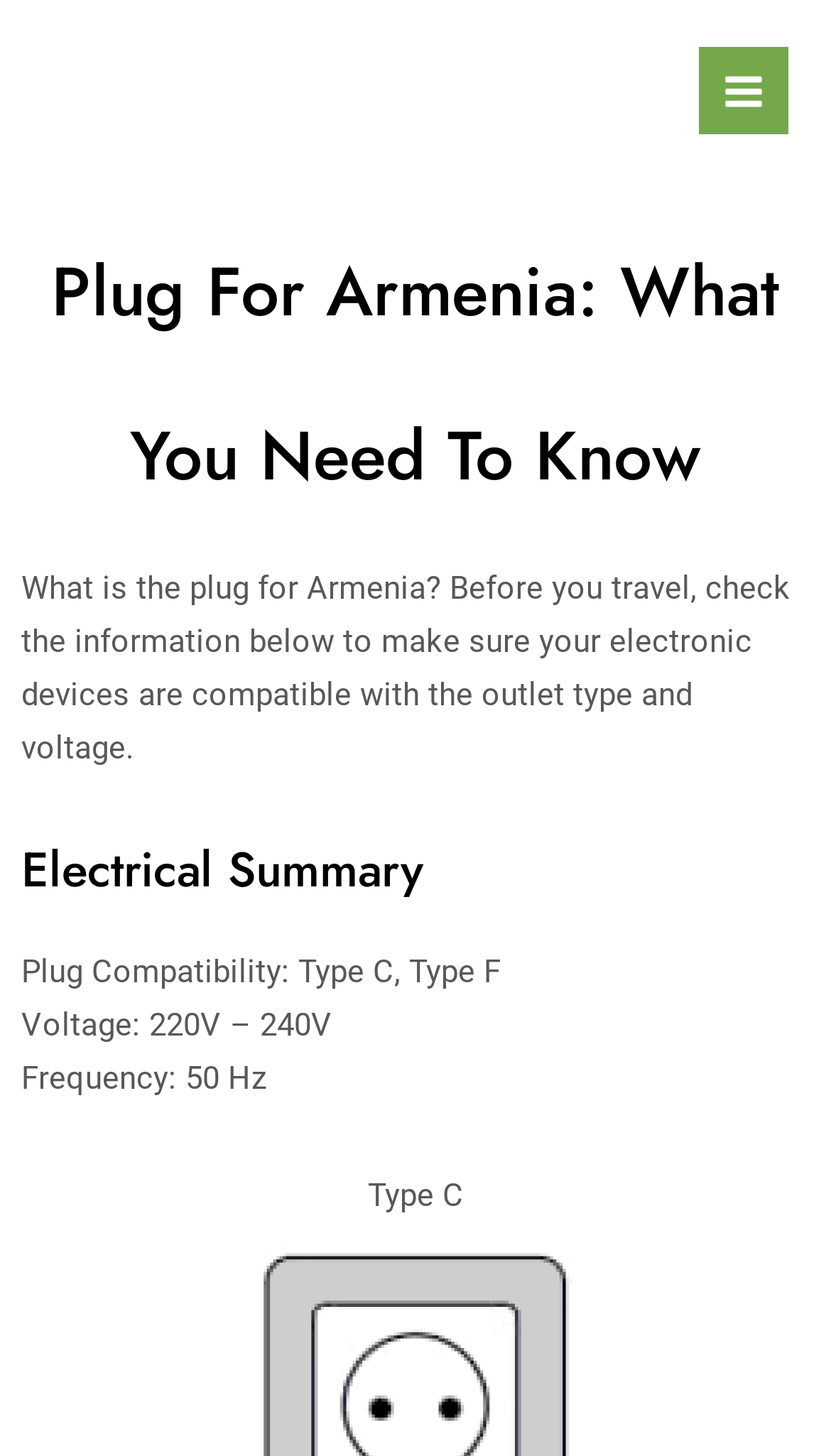Give a succinct answer to this question in a single word or phrase: 
Is the frequency in Armenia 50 Hz or 60 Hz?

50 Hz